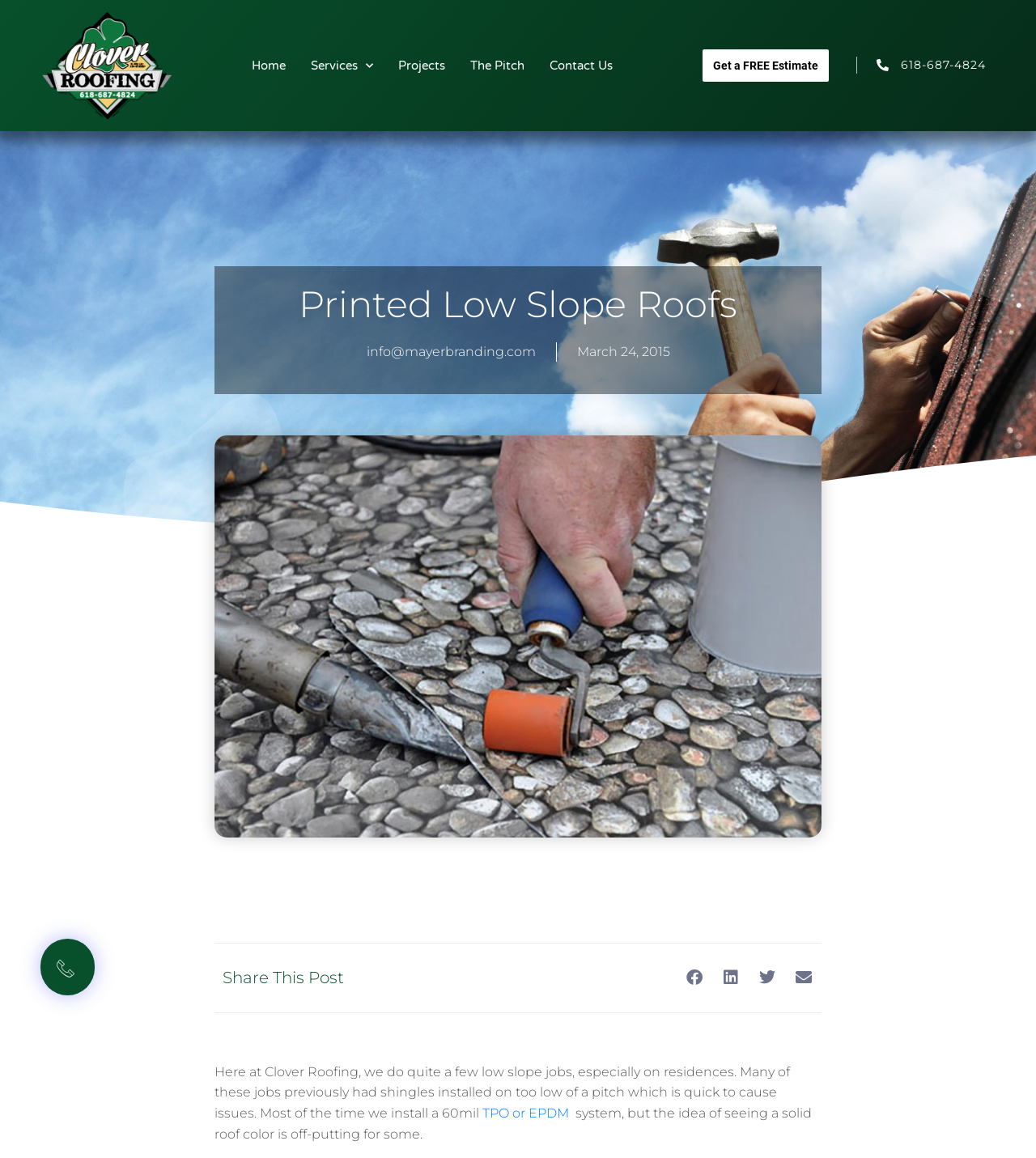What is the topic of the current webpage?
Using the image as a reference, answer with just one word or a short phrase.

Printed Low Slope Roofs